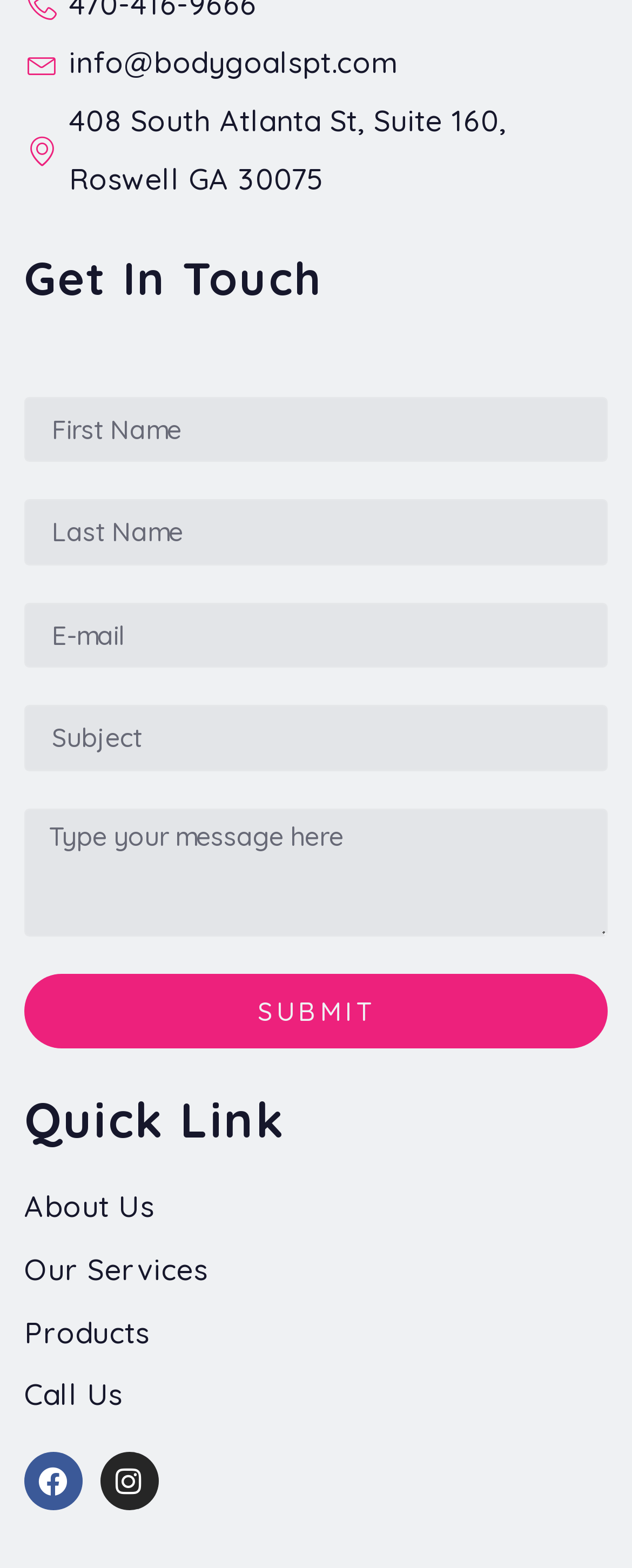Analyze the image and deliver a detailed answer to the question: How many social media links are there?

There are two social media links at the bottom of the webpage, which are 'Facebook' and 'Instagram'.